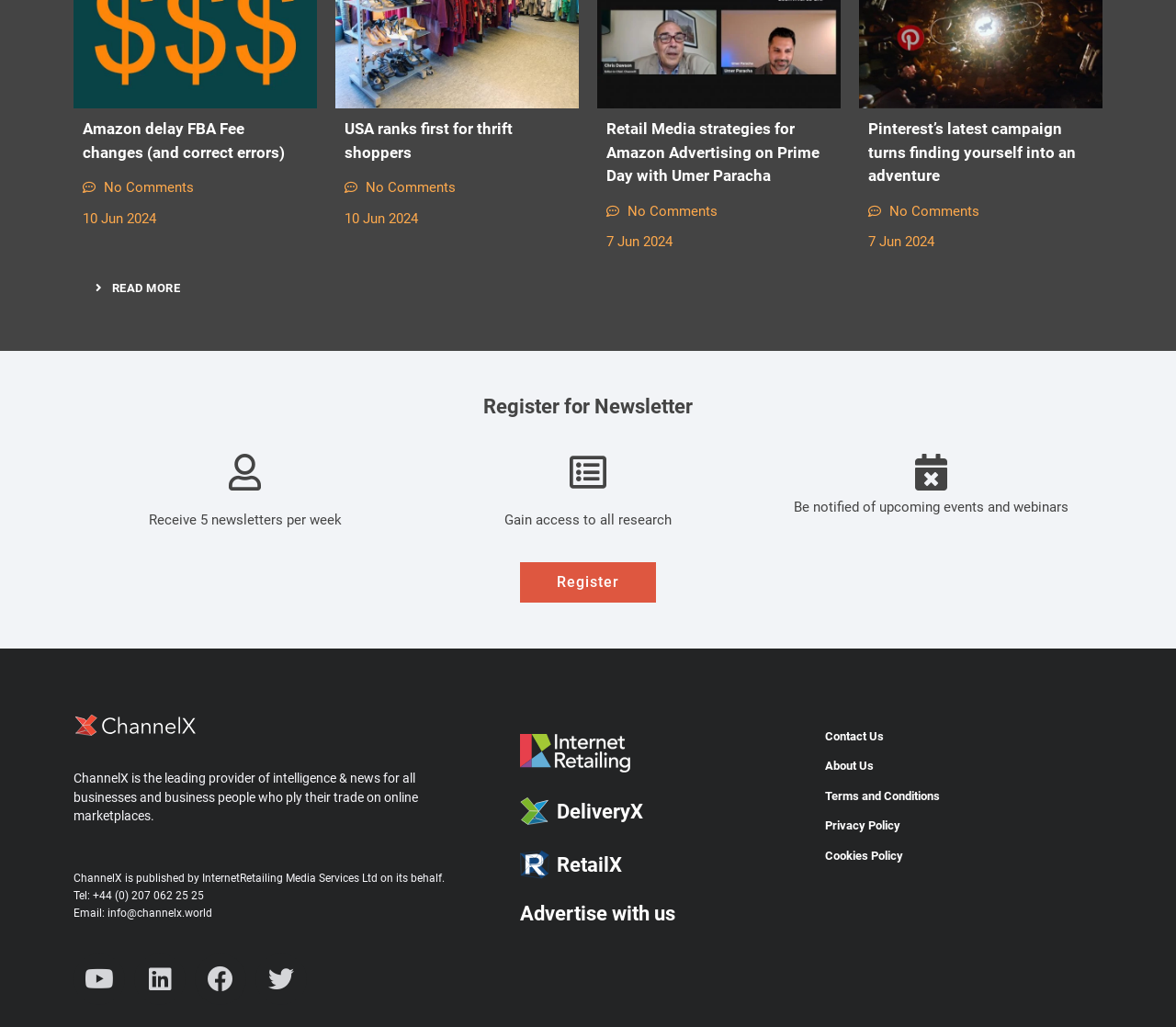Bounding box coordinates should be in the format (top-left x, top-left y, bottom-right x, bottom-right y) and all values should be floating point numbers between 0 and 1. Determine the bounding box coordinate for the UI element described as: Terms and Conditions

[0.686, 0.761, 0.93, 0.79]